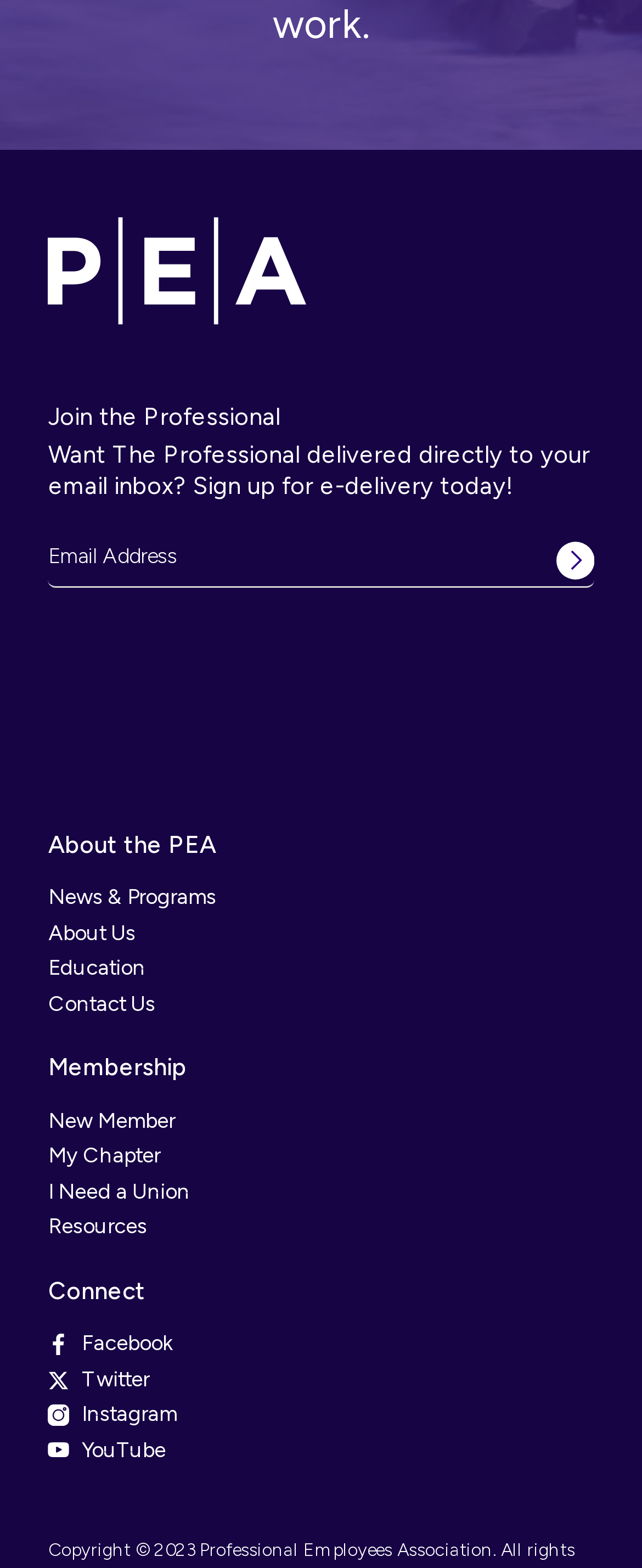What is the purpose of the 'Submit' button?
Please ensure your answer is as detailed and informative as possible.

The 'Submit' button is located next to the email address textbox and is likely used to submit the email address to sign up for e-delivery of The Professional.